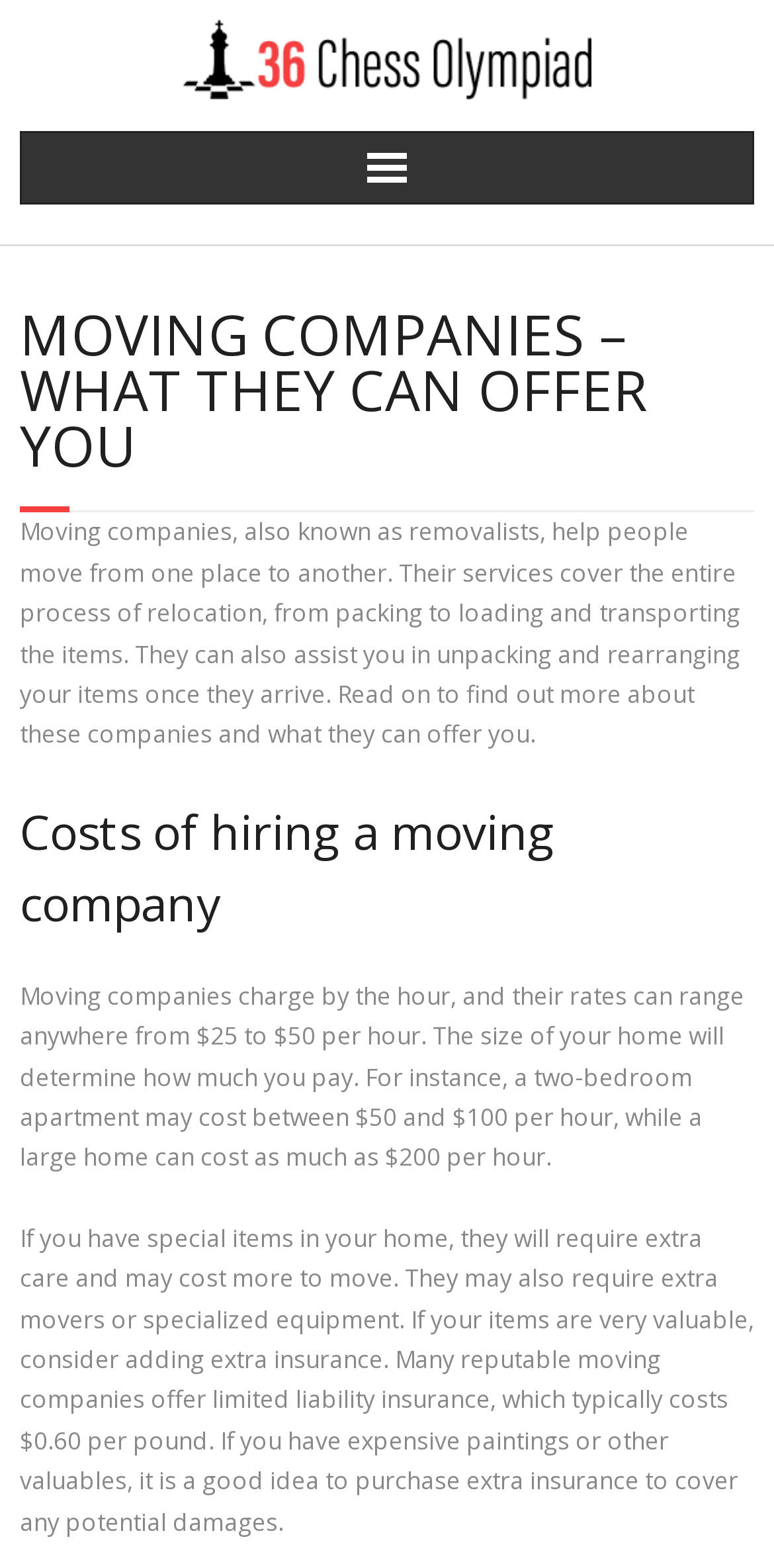What is the cost of limited liability insurance?
Based on the image, provide your answer in one word or phrase.

$0.60 per pound